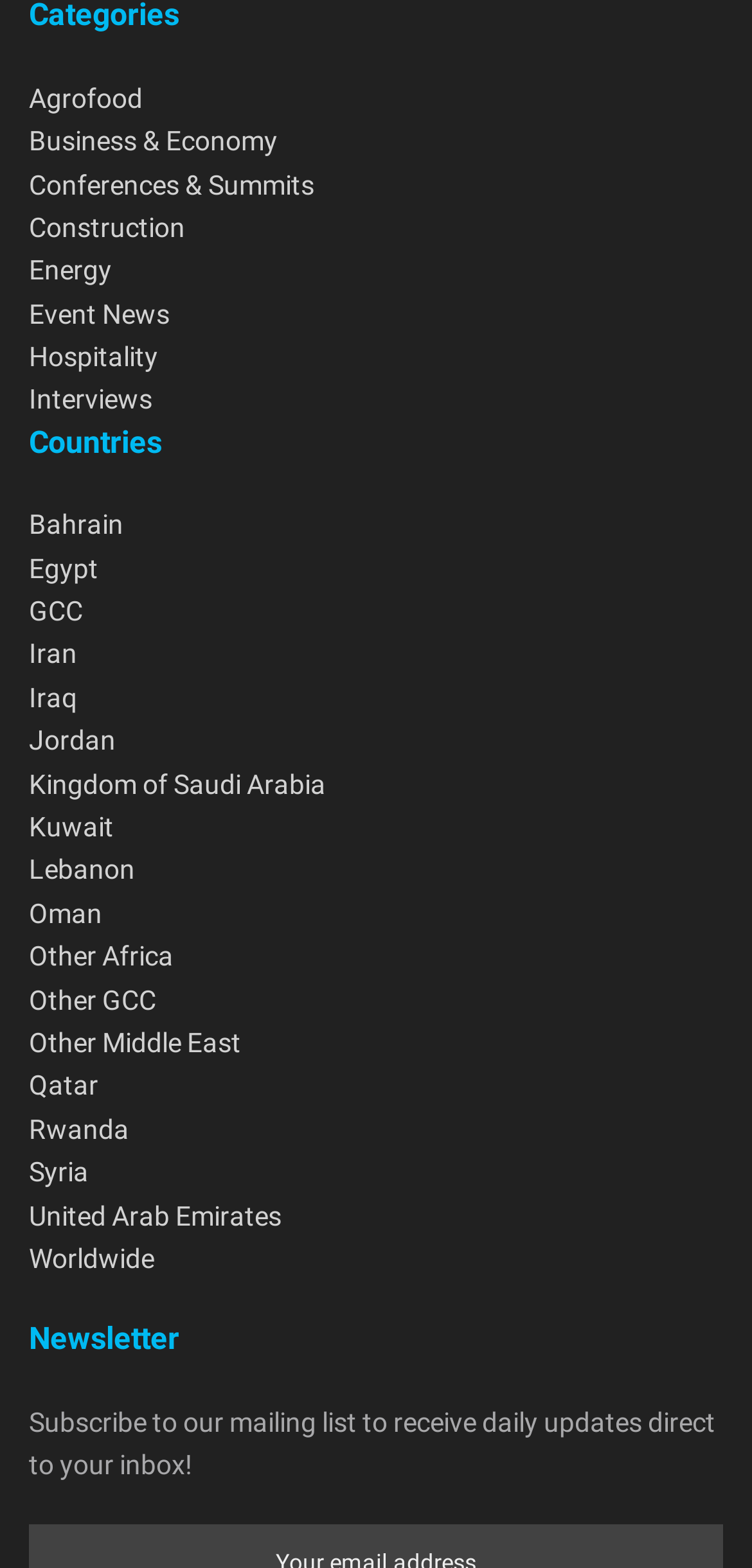Pinpoint the bounding box coordinates of the clickable area needed to execute the instruction: "View Conferences & Summits". The coordinates should be specified as four float numbers between 0 and 1, i.e., [left, top, right, bottom].

[0.038, 0.108, 0.418, 0.127]